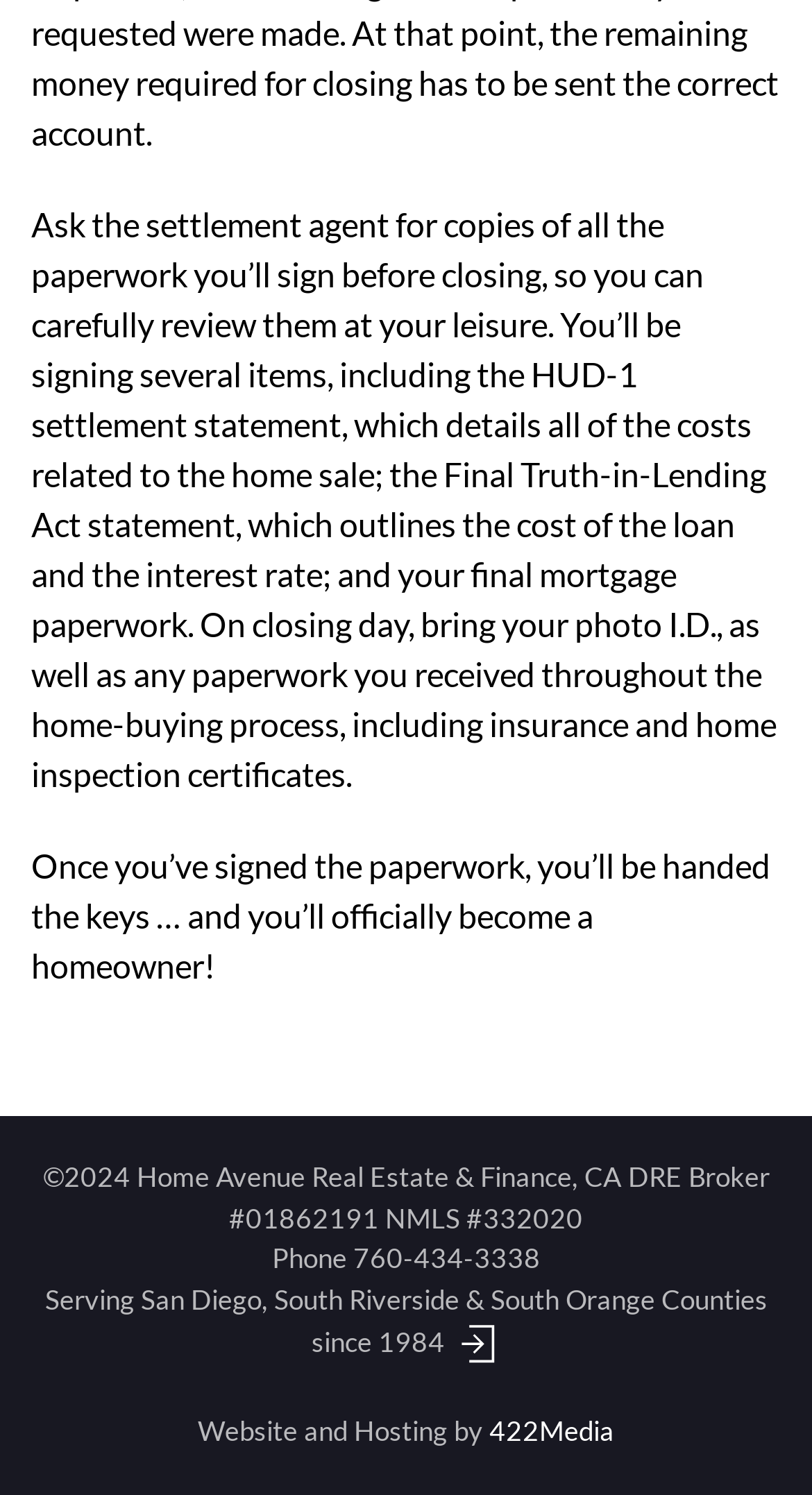Respond to the question below with a single word or phrase:
What is the phone number of the real estate company?

760-434-3338